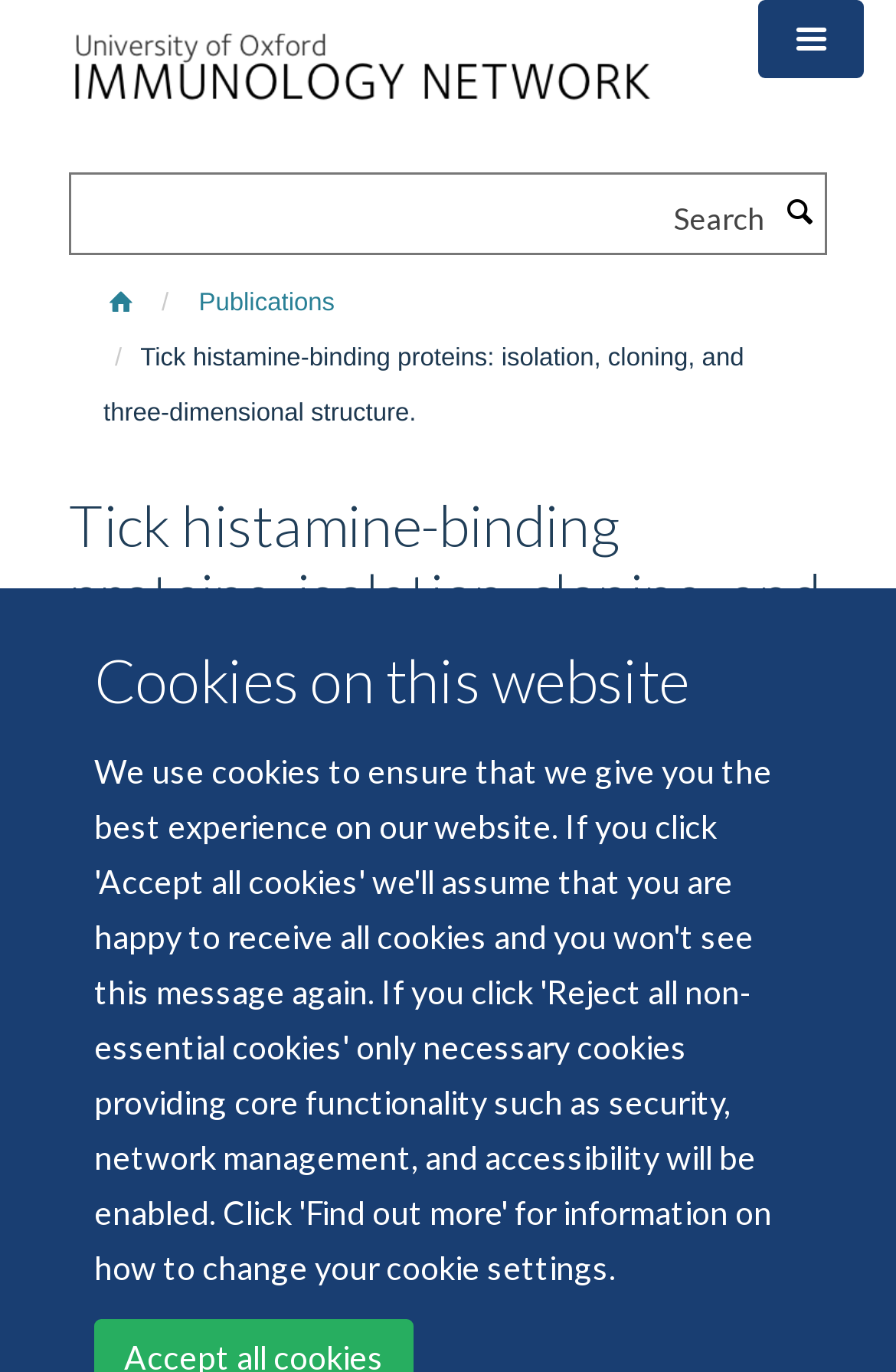Determine the bounding box coordinates for the UI element with the following description: "parent_node: Search name="SearchableText" placeholder="Search"". The coordinates should be four float numbers between 0 and 1, represented as [left, top, right, bottom].

[0.079, 0.135, 0.868, 0.184]